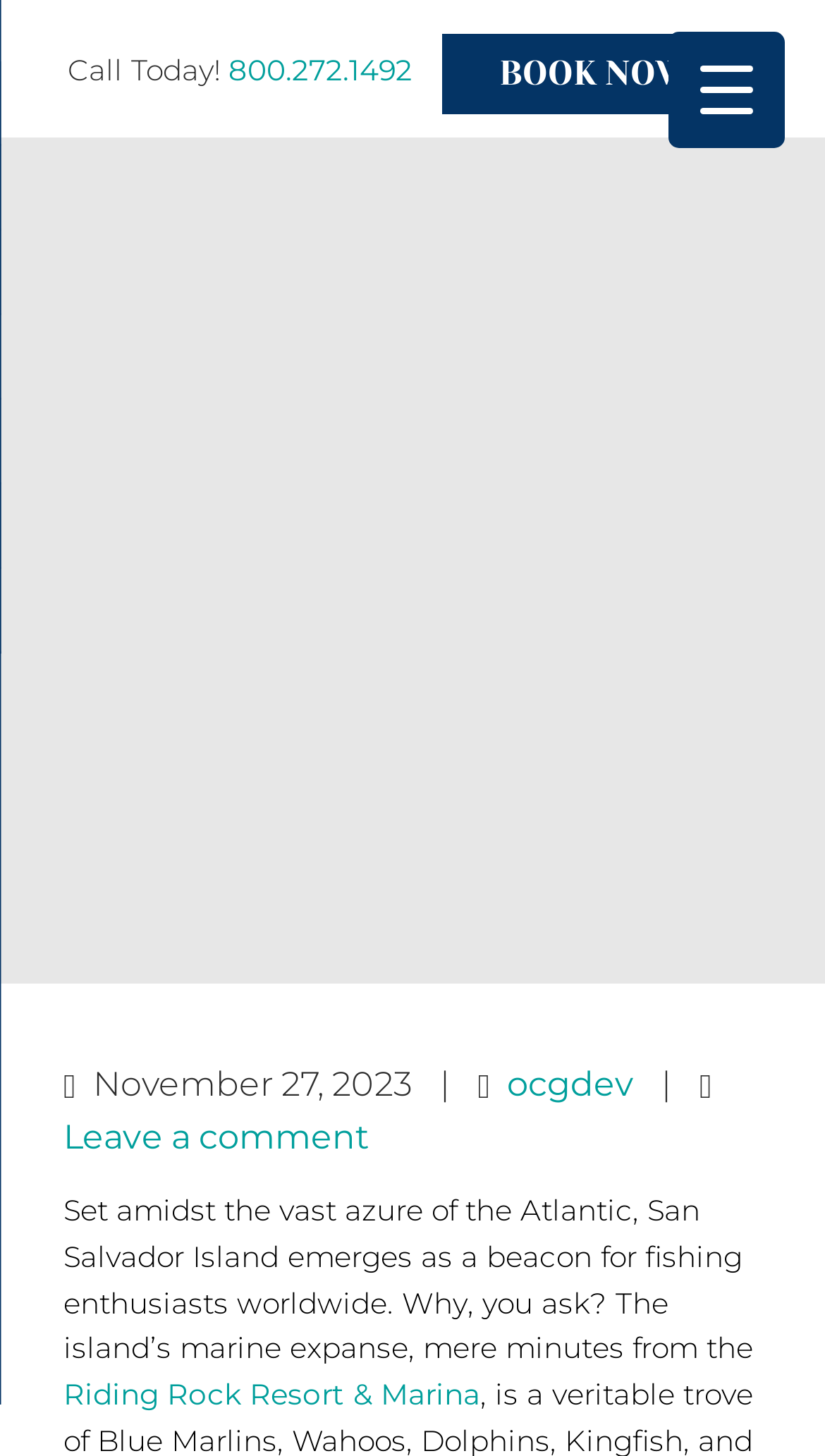Locate the bounding box of the UI element with the following description: "0 comments".

None